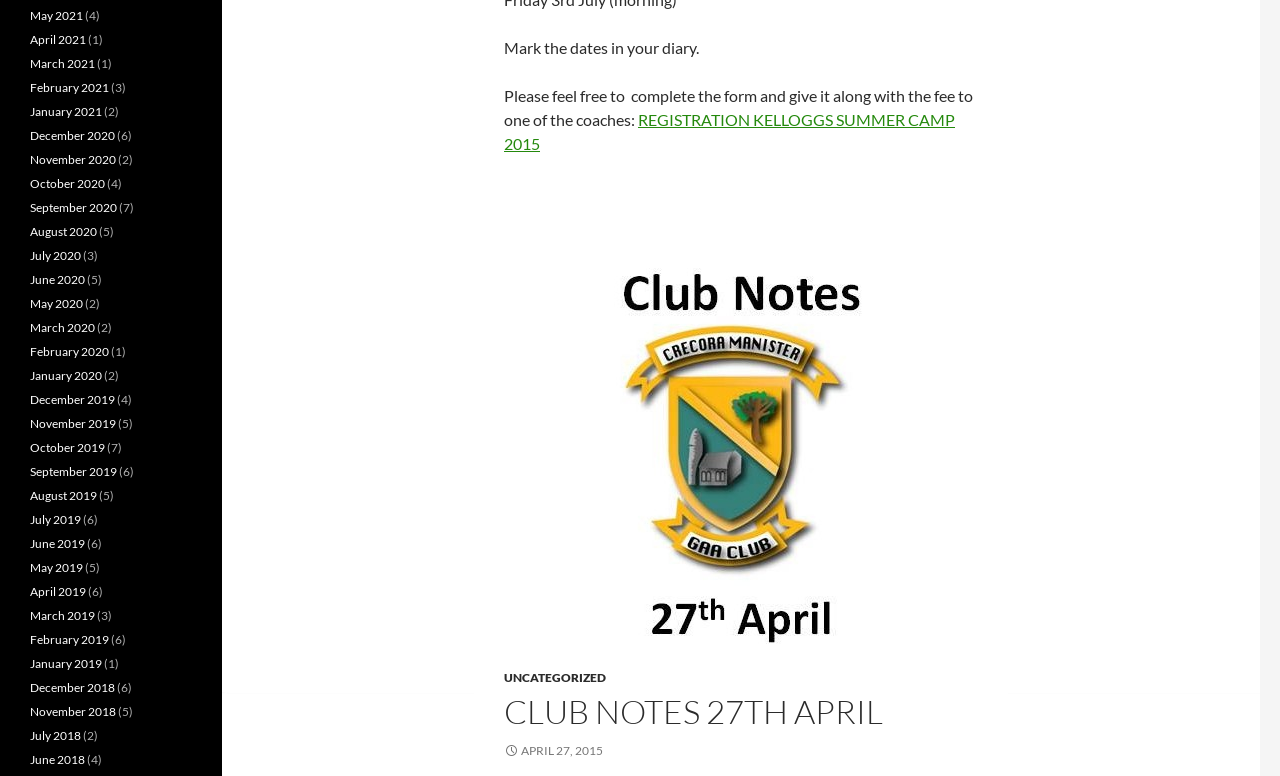Extract the bounding box of the UI element described as: "Club Notes 27th April".

[0.394, 0.89, 0.69, 0.943]